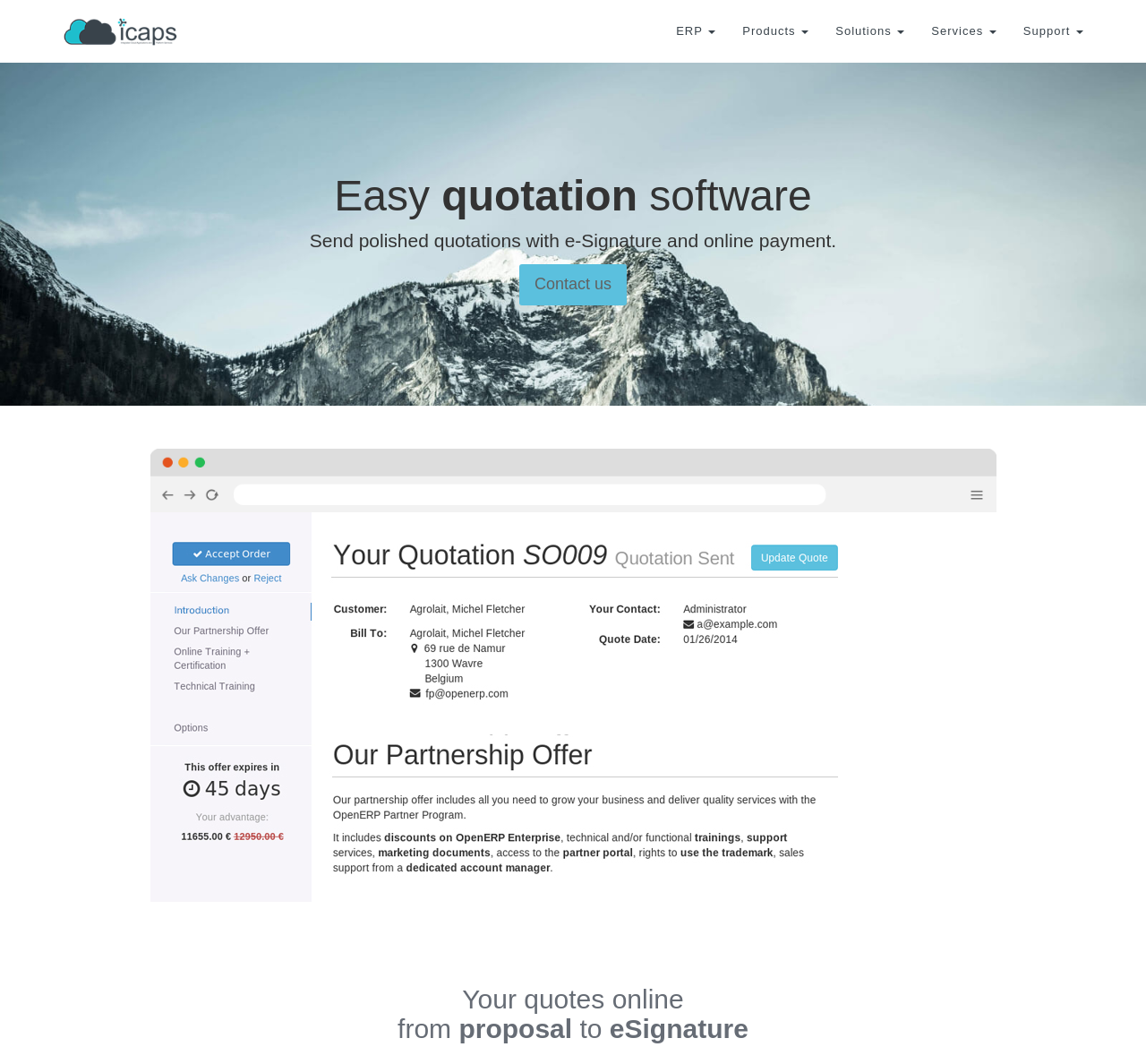Use a single word or phrase to answer this question: 
What is the company name?

icaps Inc